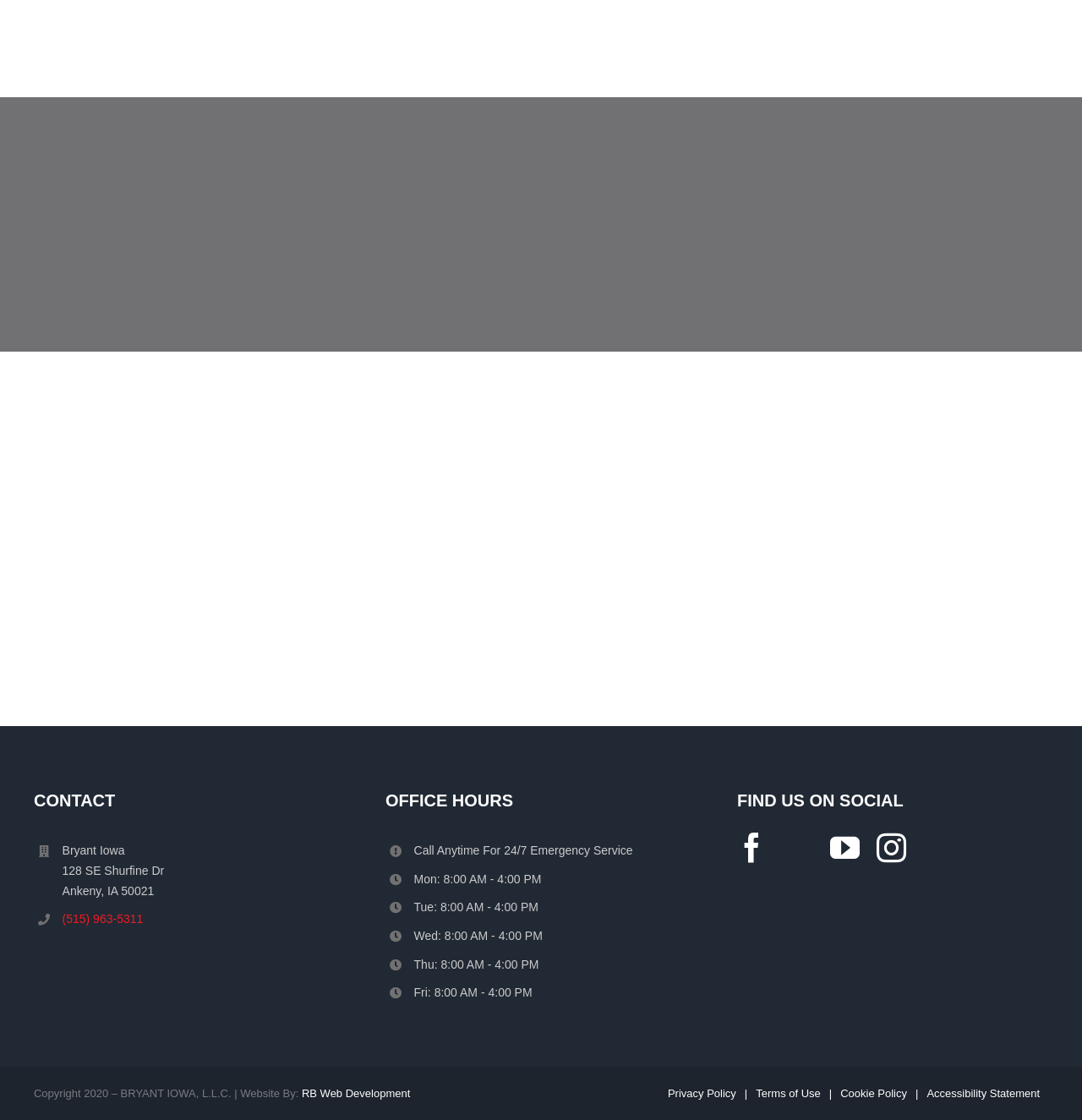Locate the bounding box coordinates of the element that should be clicked to fulfill the instruction: "Visit the Facebook page".

[0.681, 0.744, 0.709, 0.77]